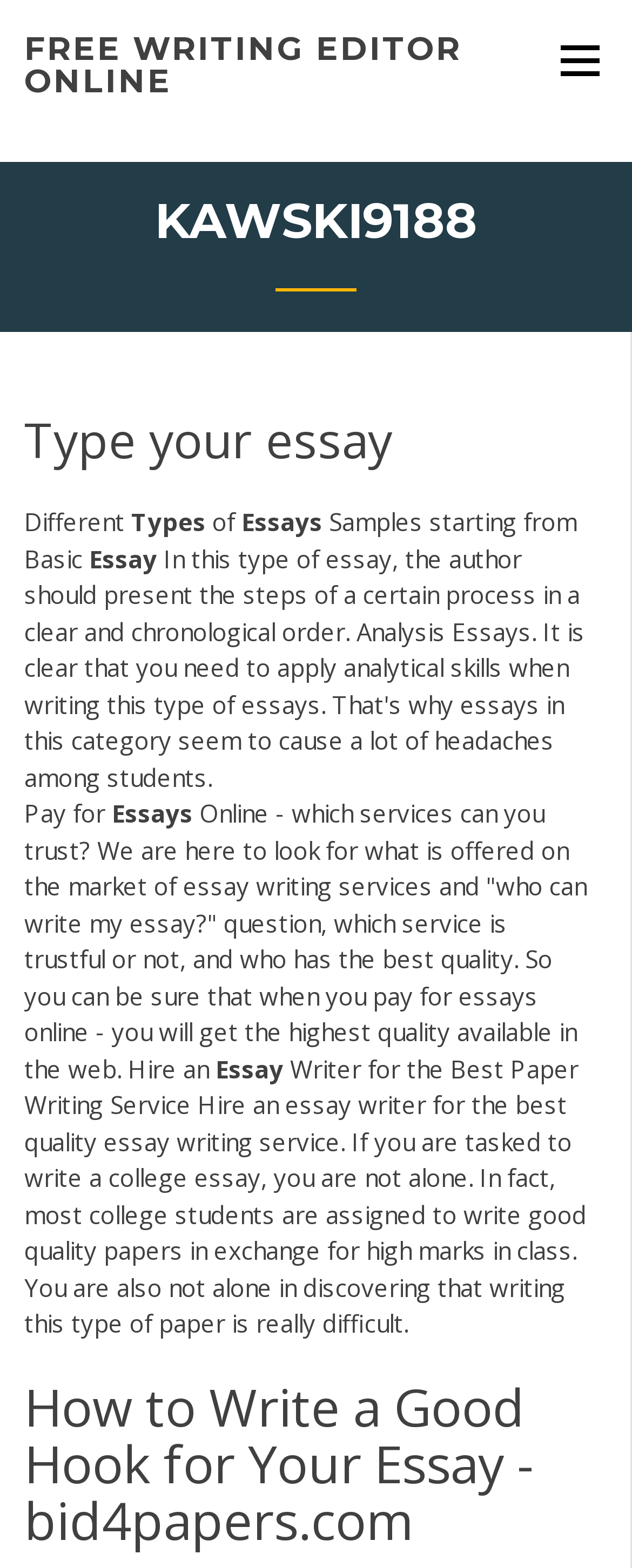Look at the image and write a detailed answer to the question: 
What is the name of the website?

The name of the website can be found in the heading element with the text 'KAWSKI9188', which is located at the top of the webpage.